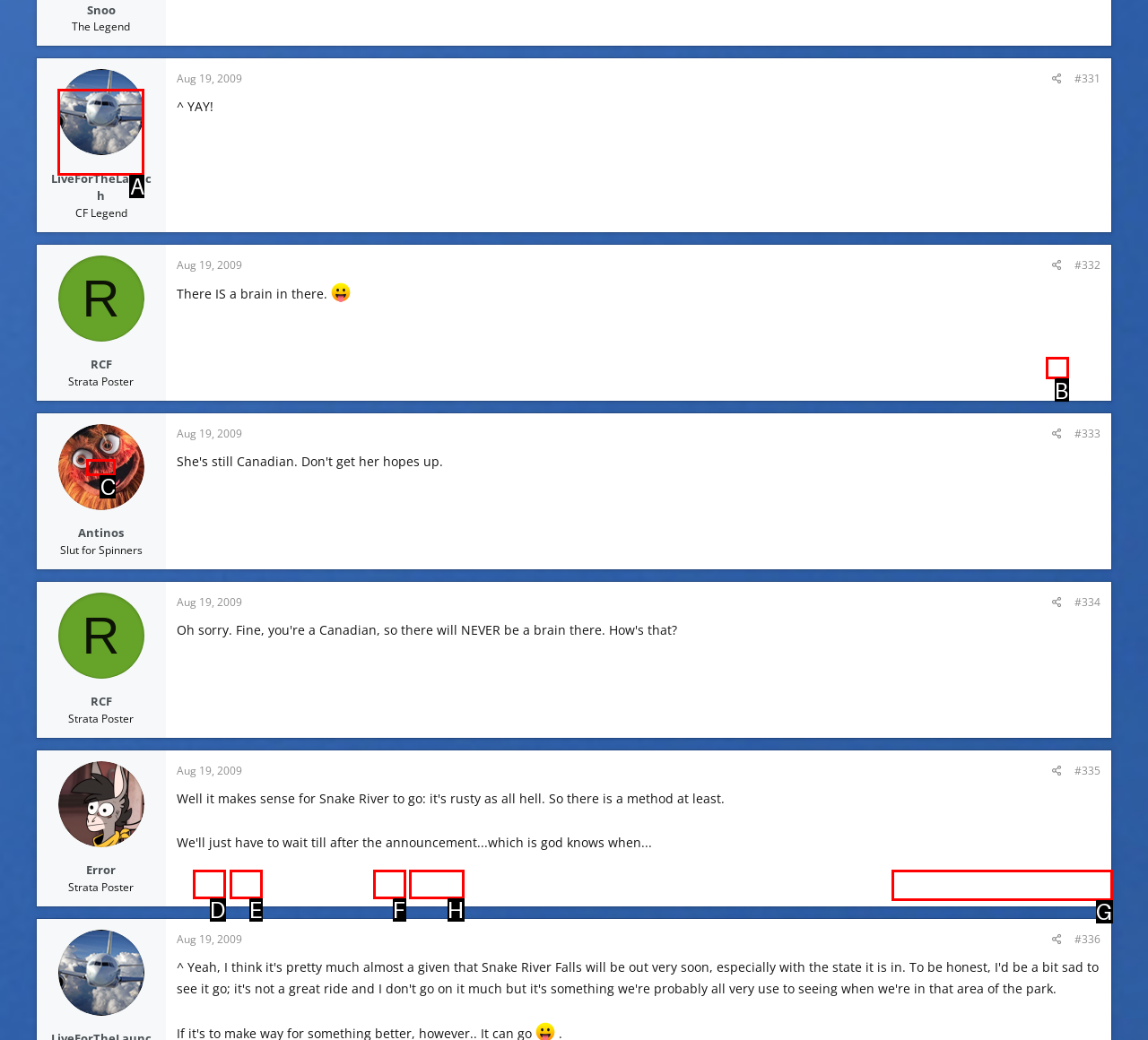Identify the correct UI element to click for this instruction: Go to the next page
Respond with the appropriate option's letter from the provided choices directly.

H